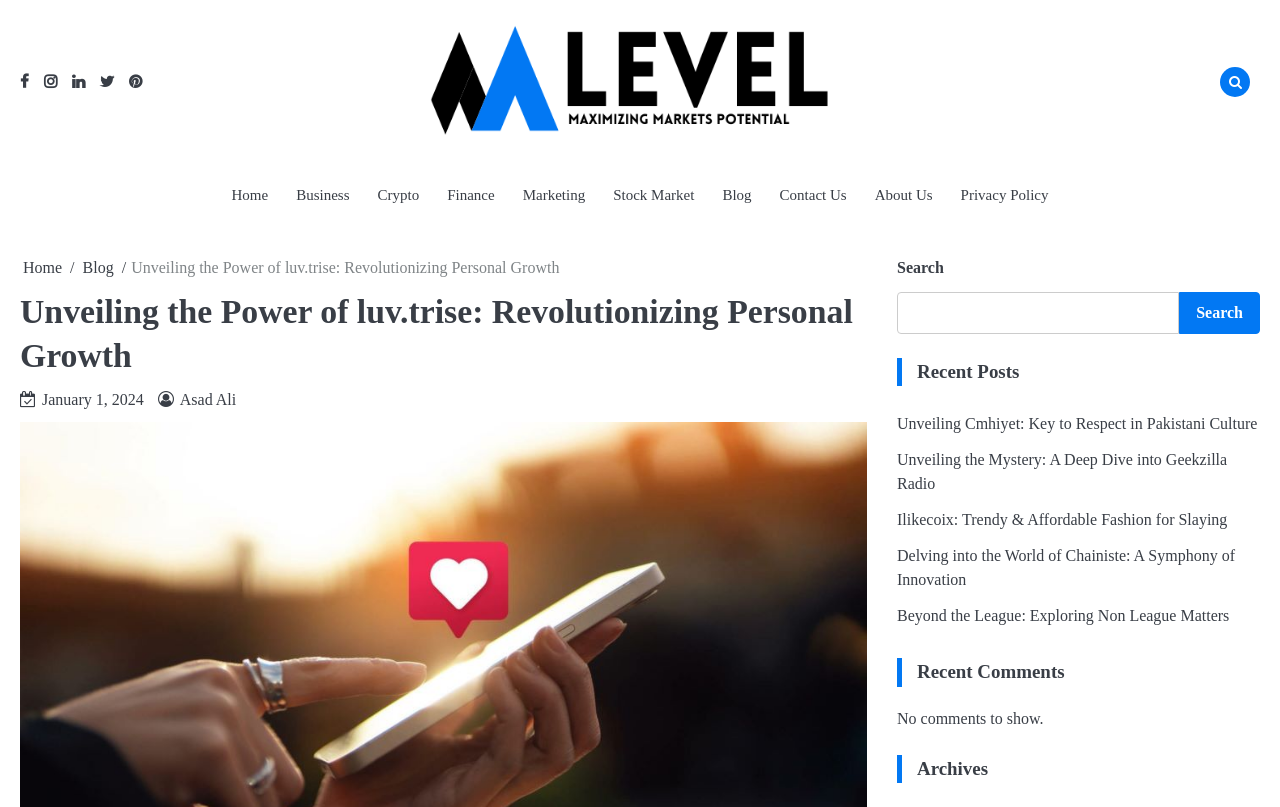Pinpoint the bounding box coordinates of the element to be clicked to execute the instruction: "Check the upcoming event on MAY 12".

None